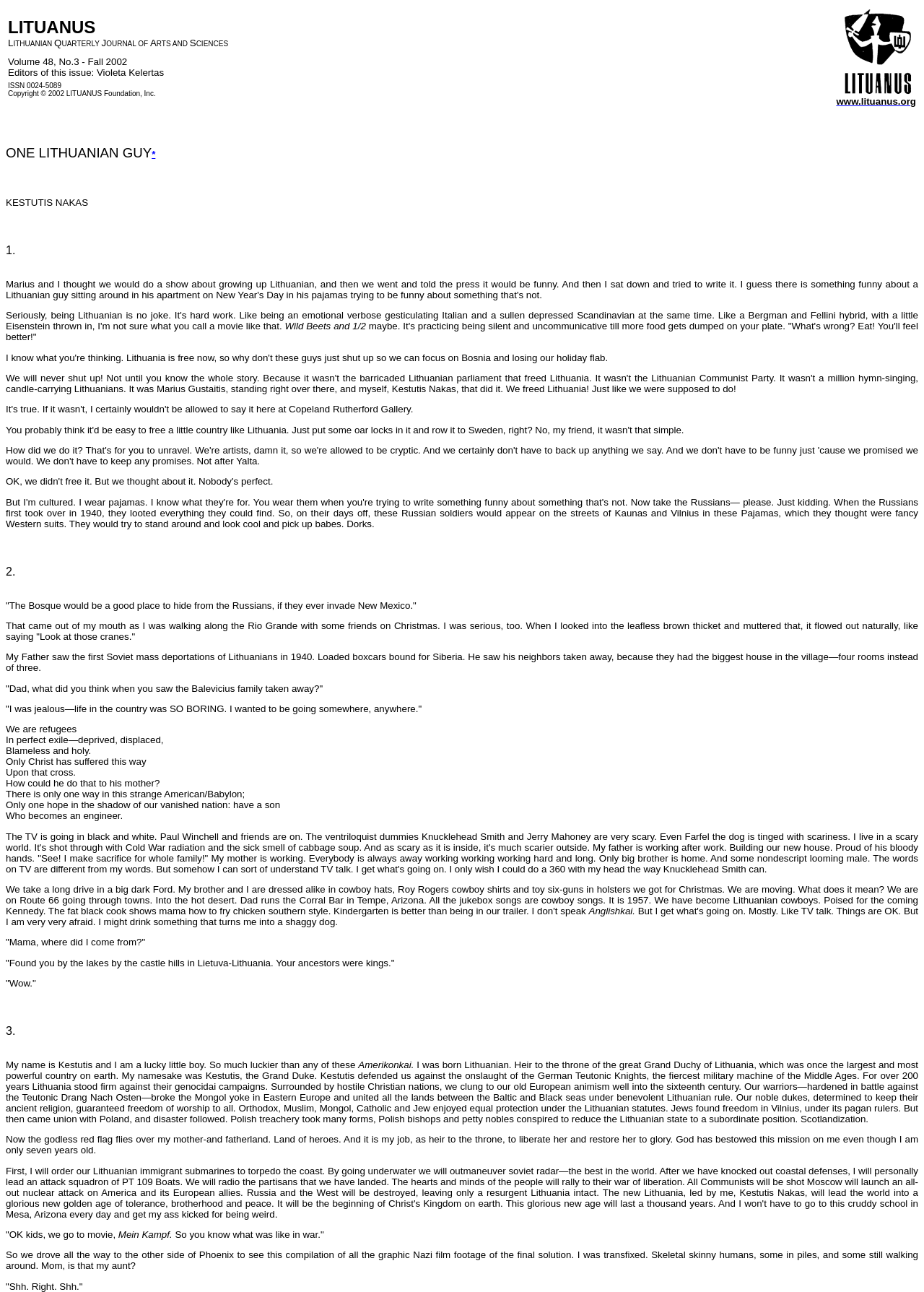Using the element description provided, determine the bounding box coordinates in the format (top-left x, top-left y, bottom-right x, bottom-right y). Ensure that all values are floating point numbers between 0 and 1. Element description: www.lituanus.org

[0.905, 0.074, 0.991, 0.083]